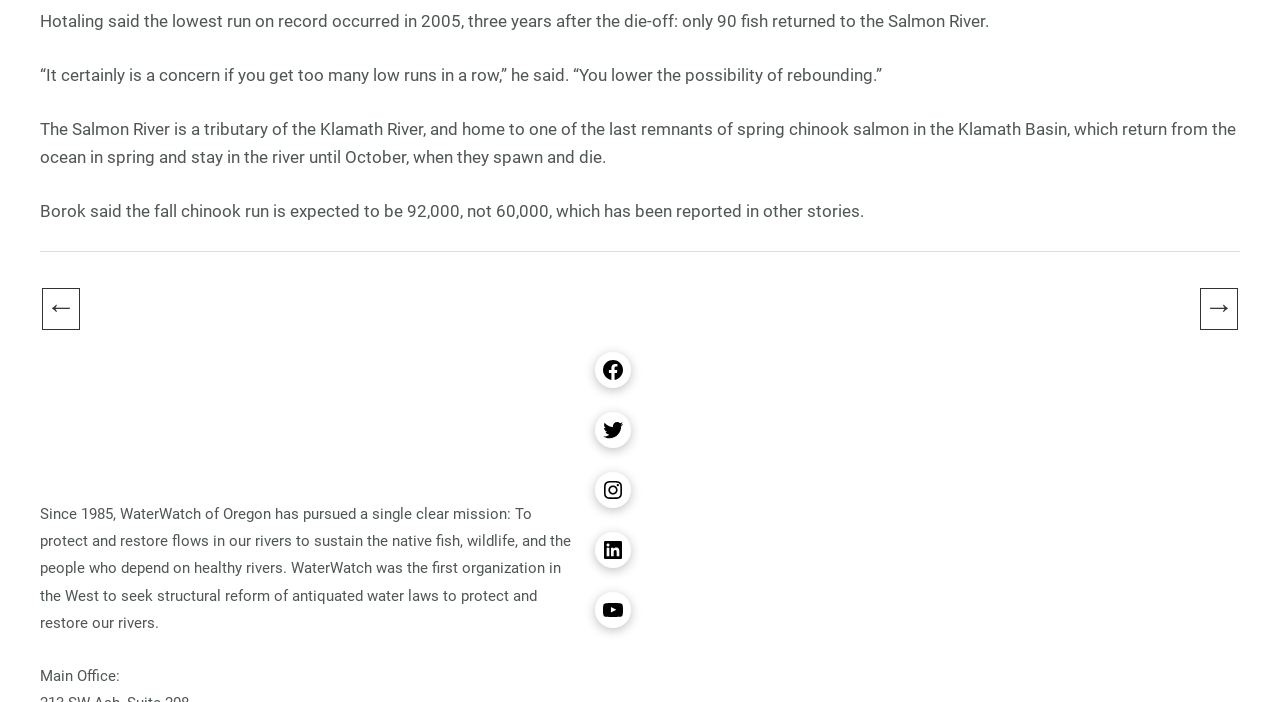What is the expected fall chinook run?
Give a thorough and detailed response to the question.

Borok said the fall chinook run is expected to be 92,000, not 60,000, which has been reported in other stories.